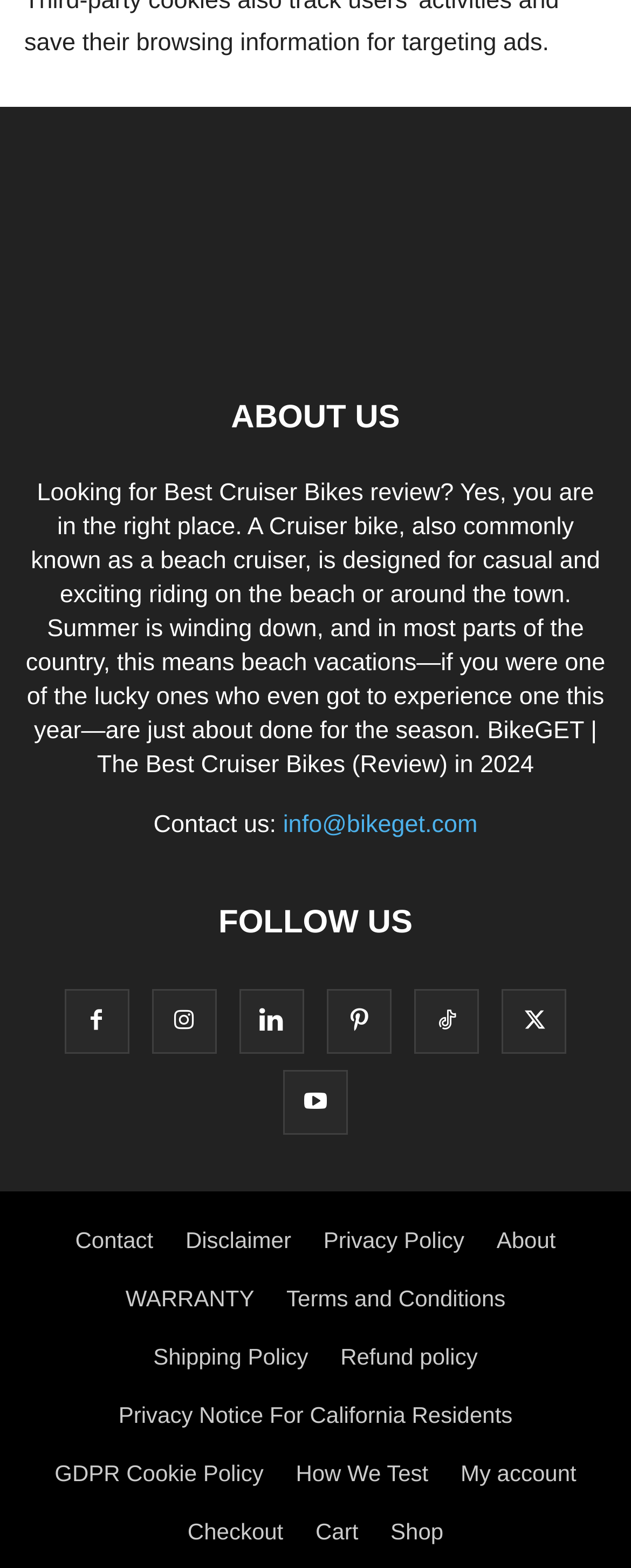Please give the bounding box coordinates of the area that should be clicked to fulfill the following instruction: "Go to the contact page". The coordinates should be in the format of four float numbers from 0 to 1, i.e., [left, top, right, bottom].

[0.119, 0.782, 0.243, 0.799]